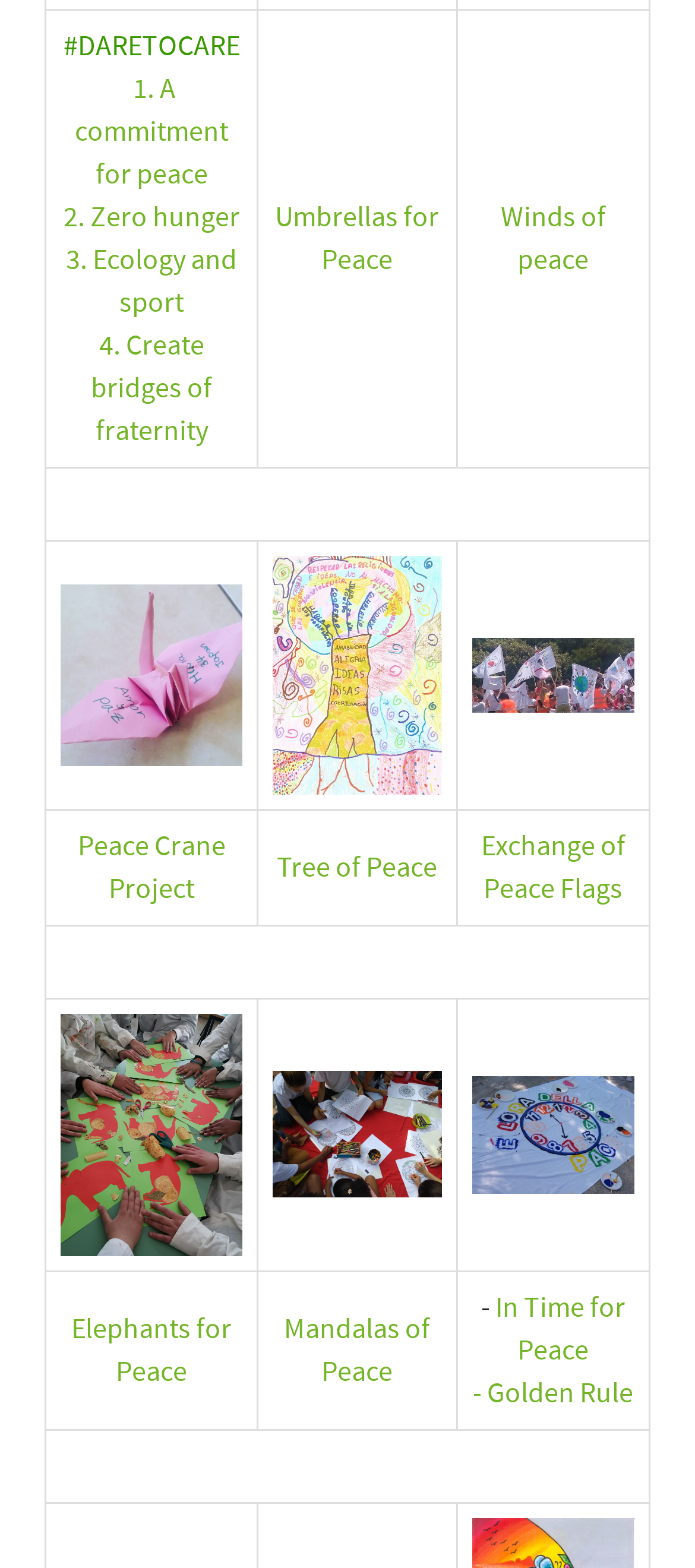How many rows are there on the webpage?
Look at the image and provide a short answer using one word or a phrase.

7